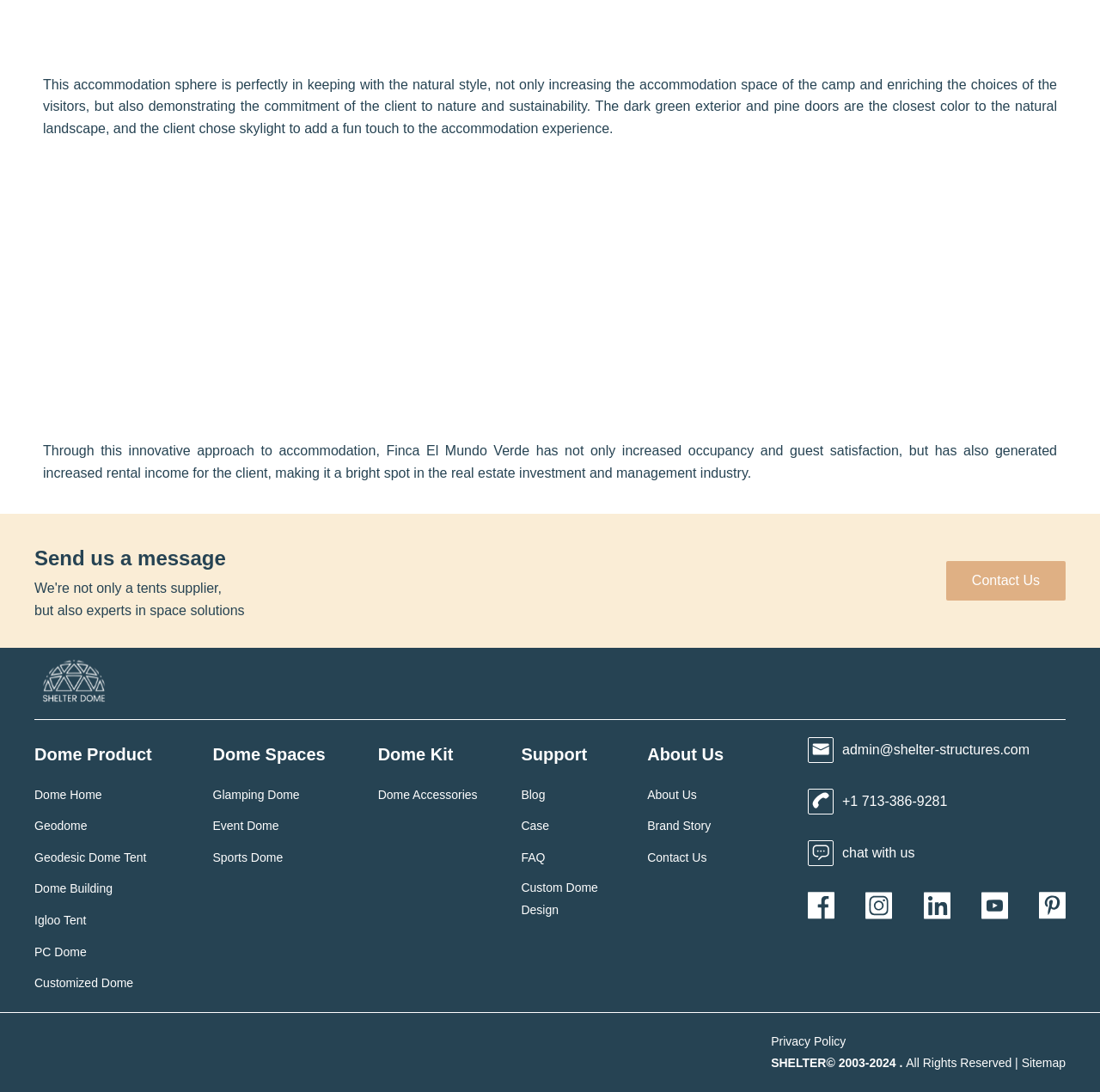Please identify the bounding box coordinates of the element's region that I should click in order to complete the following instruction: "Contact Us". The bounding box coordinates consist of four float numbers between 0 and 1, i.e., [left, top, right, bottom].

[0.86, 0.513, 0.969, 0.55]